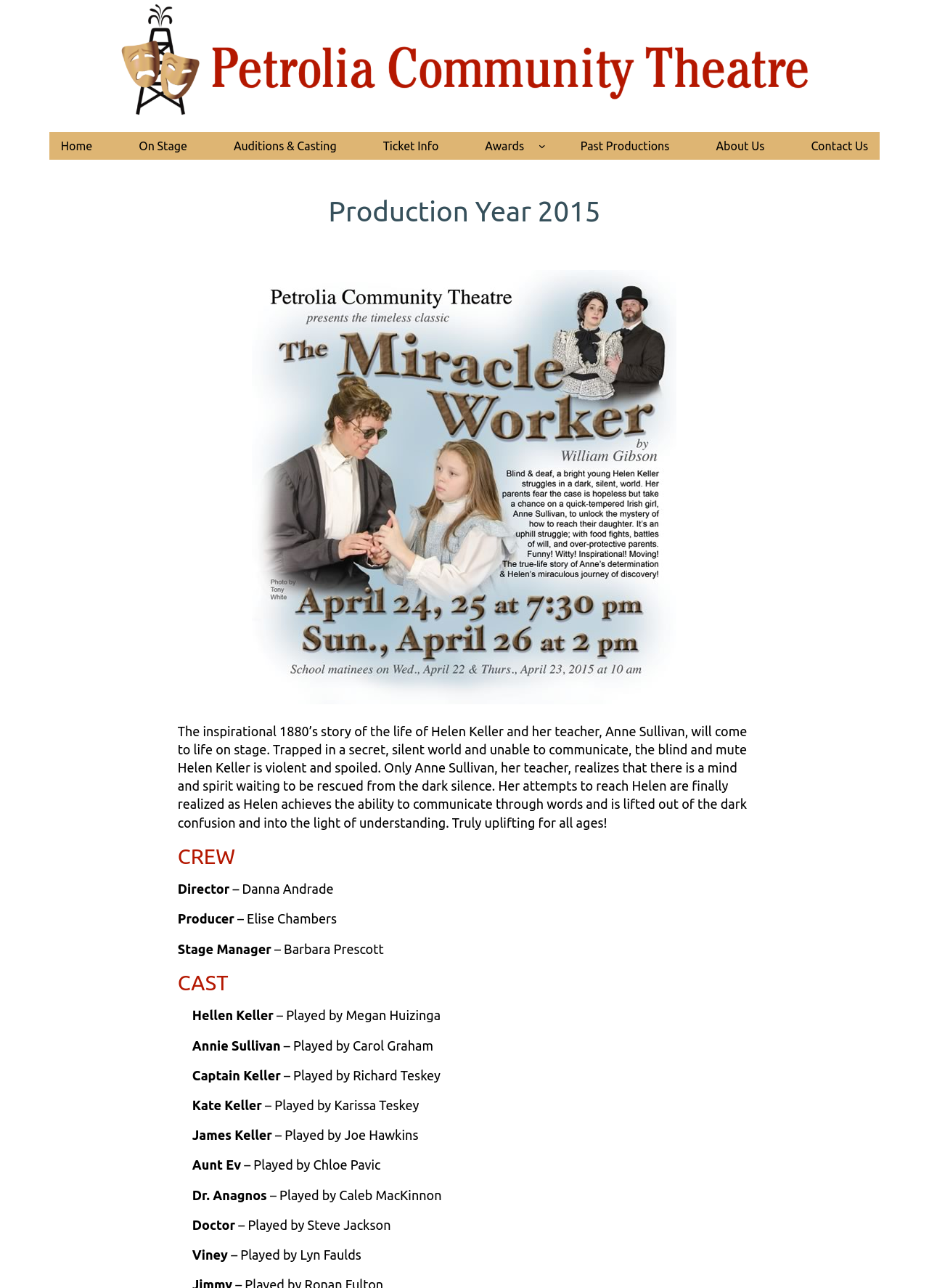Based on the image, give a detailed response to the question: What is the role of Anne Sullivan in the play?

The role of Anne Sullivan in the play is inferred from the static text element with the text 'Annie Sullivan' which is paired with the character 'Hellen Keller', and from the description of the play which mentions that Anne Sullivan is the teacher of Helen Keller.